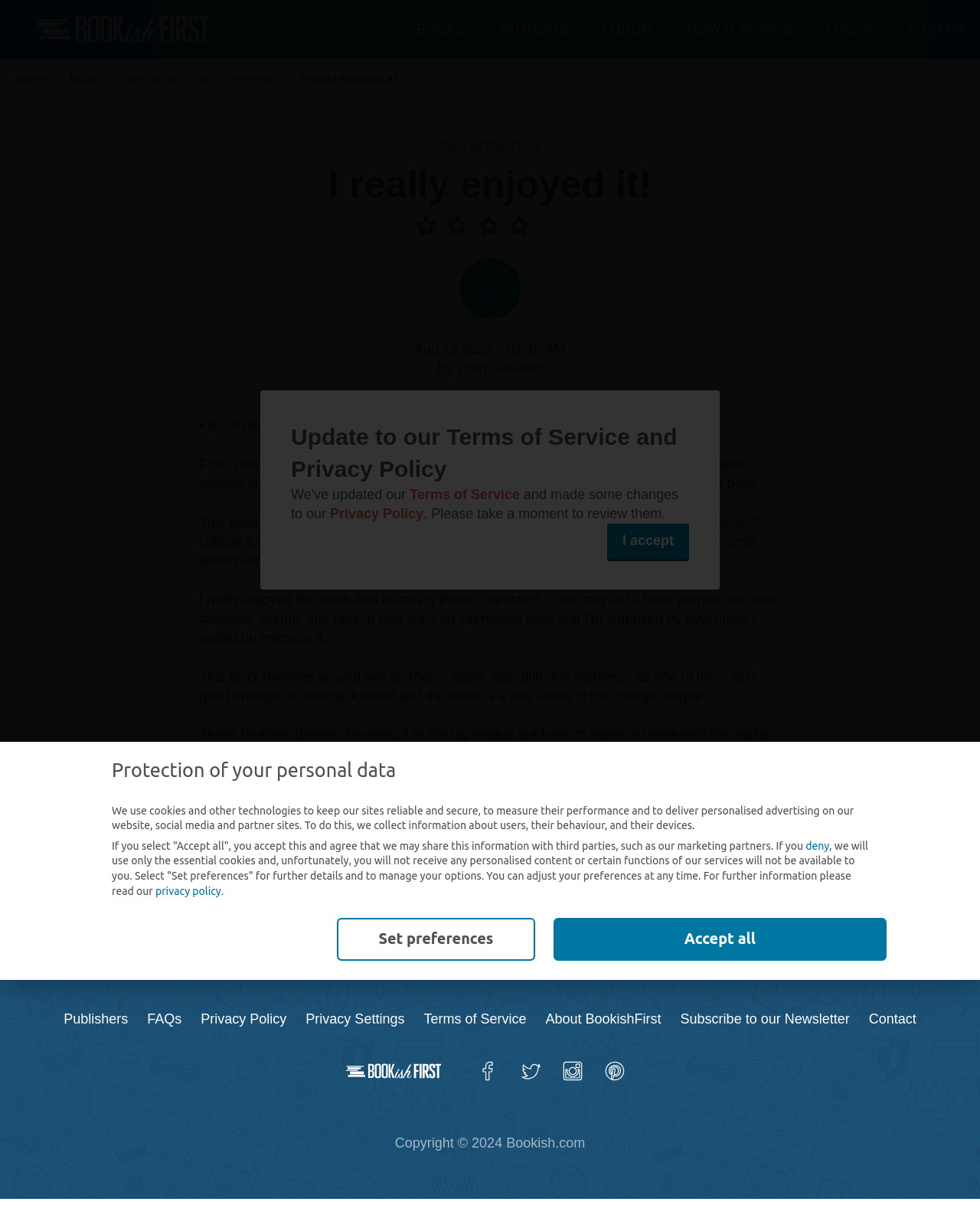Can you show the bounding box coordinates of the region to click on to complete the task described in the instruction: "Go to the BOOKS page"?

[0.425, 0.018, 0.475, 0.03]